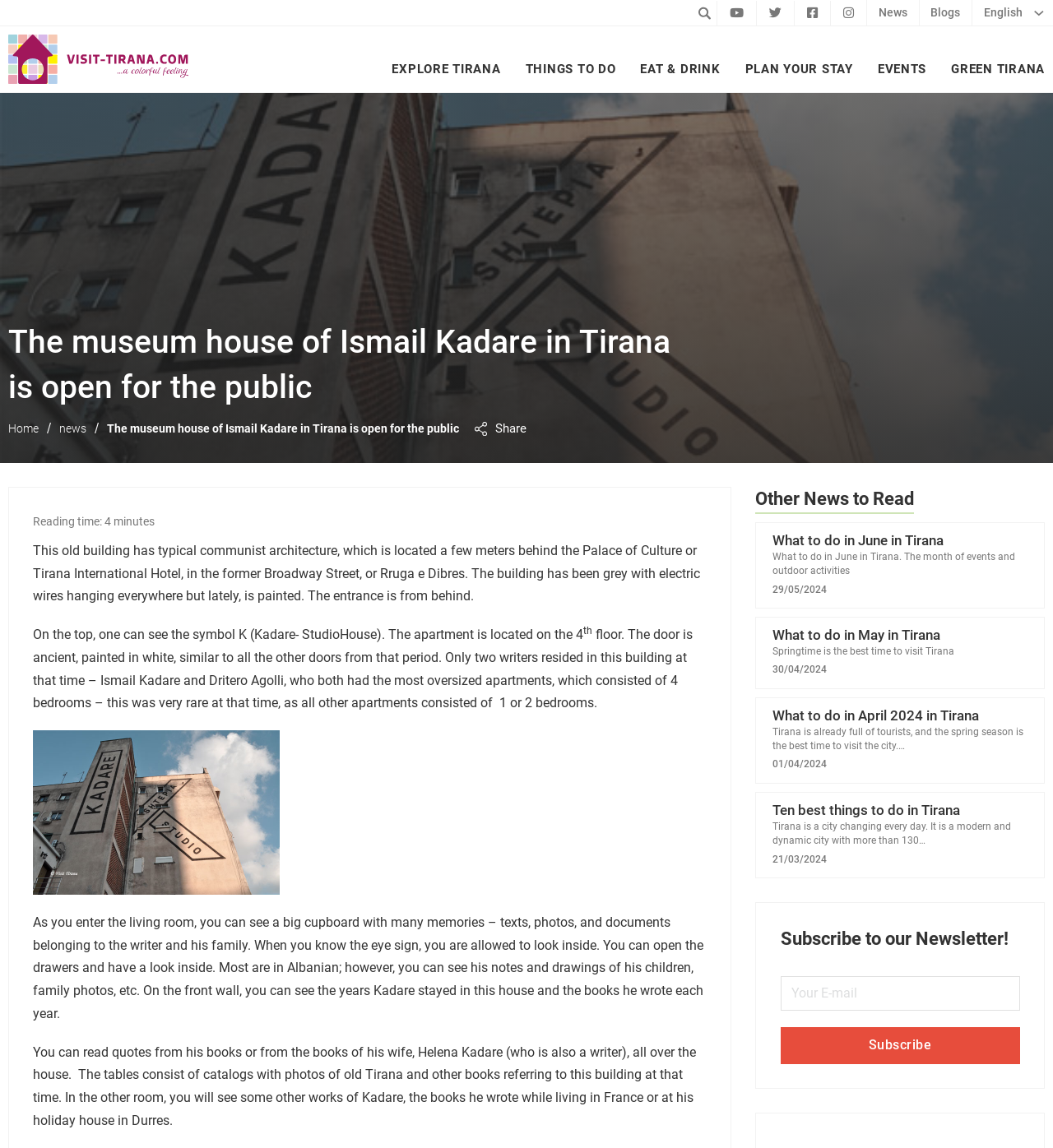Describe the webpage in detail, including text, images, and layout.

The webpage is about Visit Tirana, a travel guide website. At the top, there is a navigation menu with links to News, Blogs, and English, along with a toggle search button and social media icons. Below the navigation menu, there is a prominent heading "The museum house of Ismail Kadare in Tirana is open for the public" with a breadcrumb navigation showing the current page's location.

The main content of the page is divided into sections. The first section describes the museum house of Ismail Kadare, a famous Albanian writer, located behind the Palace of Culture in Tirana. The text provides details about the building's architecture, the writer's apartment, and the exhibits inside. There are also quotes from the writer's books and his wife's books throughout the house.

The next section is titled "Other News to Read" and features a list of news articles with headings, links, and short descriptions. The articles are about events and activities in Tirana, such as what to do in June, May, and April 2024. Each article has a date and a brief summary.

At the bottom of the page, there is a call-to-action section to subscribe to the website's newsletter, with a text box to enter an email address and a subscribe button.

Throughout the page, there are several images, including the website's logo, social media icons, and possibly images related to the museum house and Tirana. The overall layout is organized, with clear headings and concise text, making it easy to navigate and read.